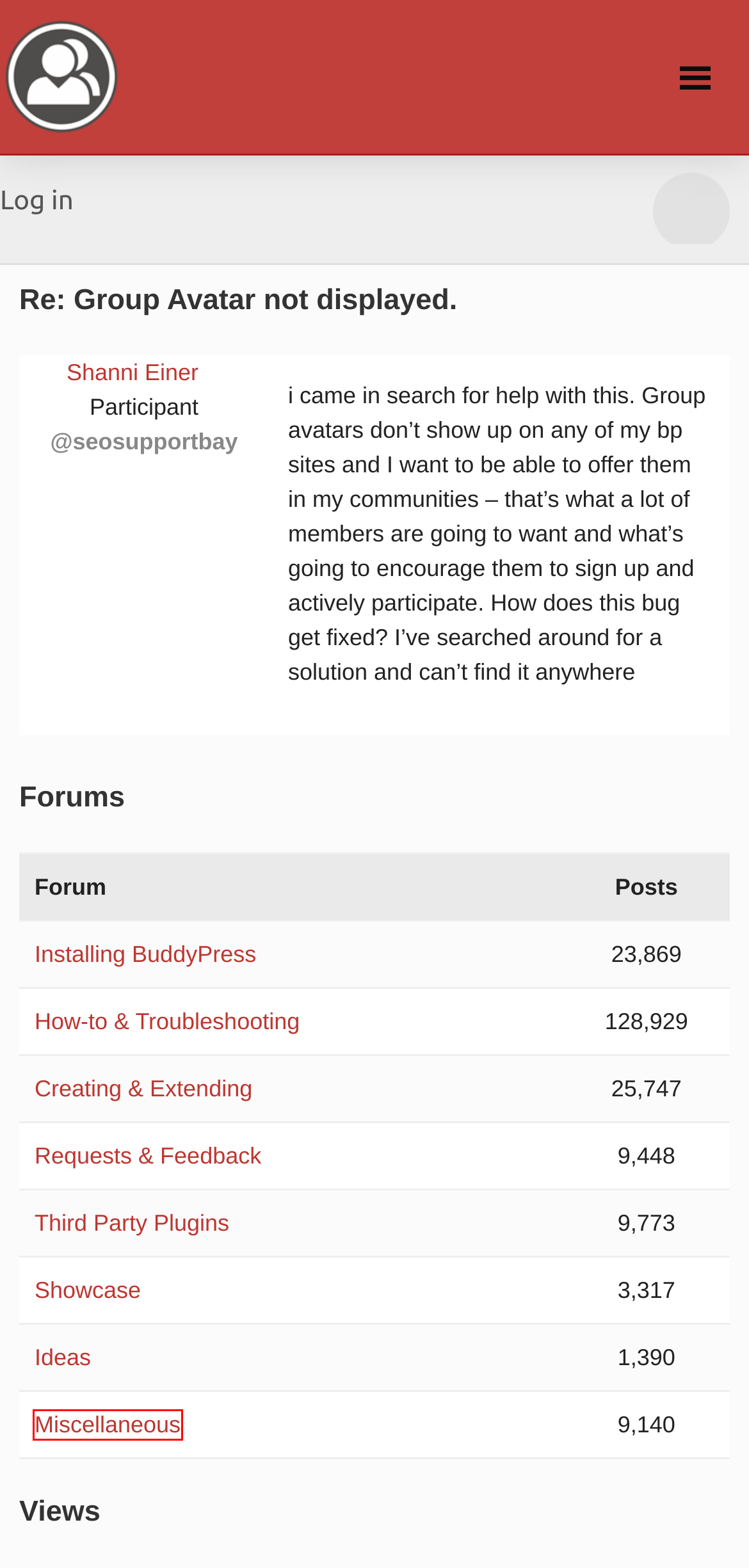Examine the screenshot of the webpage, which includes a red bounding box around an element. Choose the best matching webpage description for the page that will be displayed after clicking the element inside the red bounding box. Here are the candidates:
A. Forum: How-to & Troubleshooting · BuddyPress.org
B. Forum: Creating & Extending · BuddyPress.org
C. WordPress.org Login | WordPress.org English
D. Shanni Einer · BuddyPress.org
E. Forum: Ideas · BuddyPress.org
F. Forum: Showcase · BuddyPress.org
G. Forum: Miscellaneous · BuddyPress.org
H. Forum: Requests & Feedback · BuddyPress.org

G